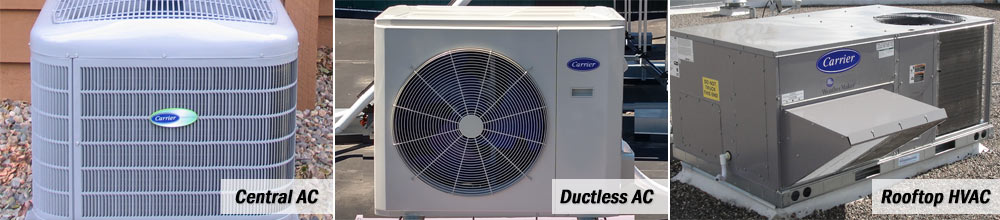Compose a detailed narrative for the image.

The image showcases three distinct types of air conditioning units from Carrier, prominently displayed side by side. On the left is a **Central AC** unit, featuring a traditional design with a metallic grille and a compressor, ideal for home cooling. The middle unit is a **Ductless AC**, compact and designed for efficient cooling without the need for ductwork, making it perfect for targeted temperature control. To the right, we see a **Rooftop HVAC** system, robust and ideal for commercial applications, showcasing its metal casing and integrated ventilation. This image highlights the versatility and options available for heating and cooling solutions, catering to various needs and spaces.